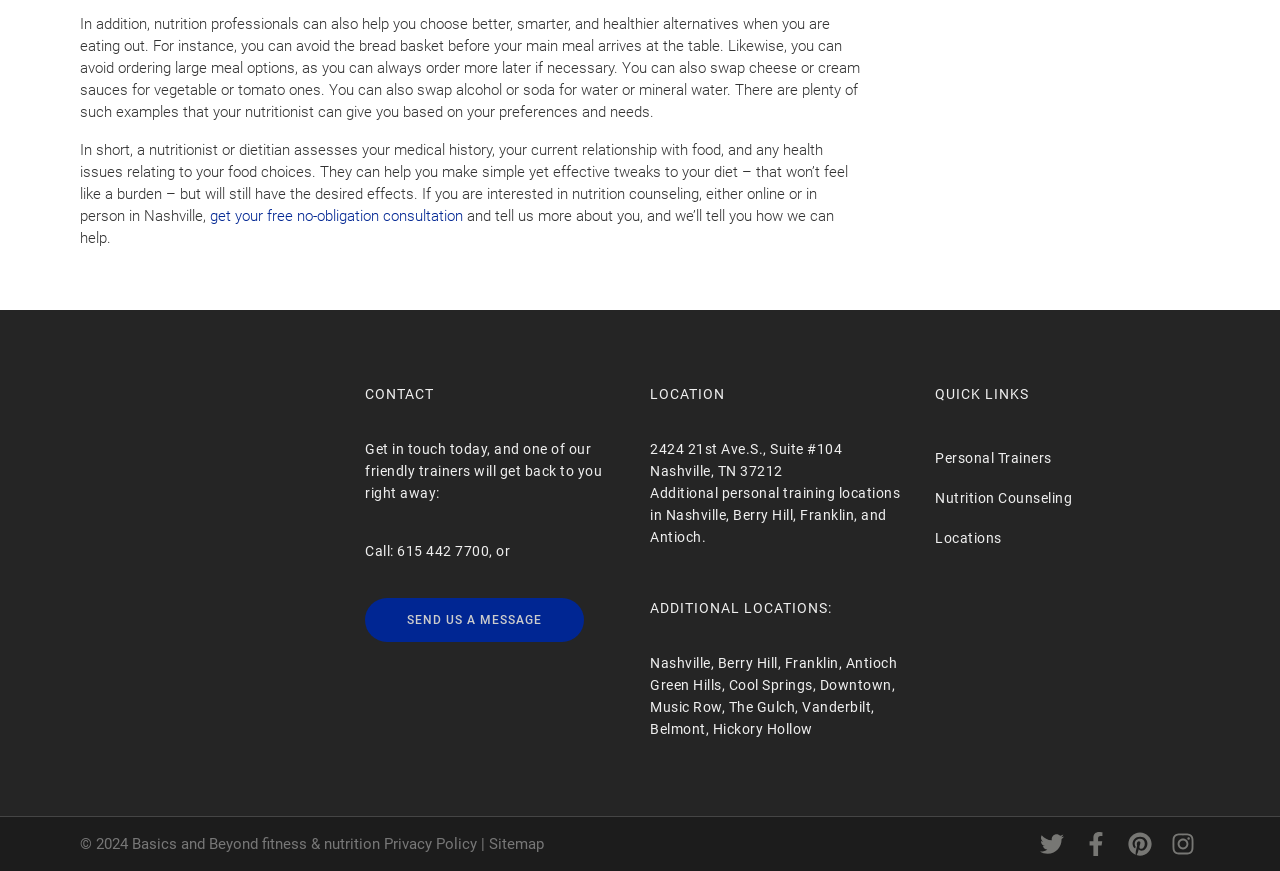What is the address of the main location?
Please provide a comprehensive and detailed answer to the question.

The address is mentioned in the 'LOCATION' section, which provides the address of the main location as '2424 21st Ave.S., Suite #104, Nashville, TN 37212'.